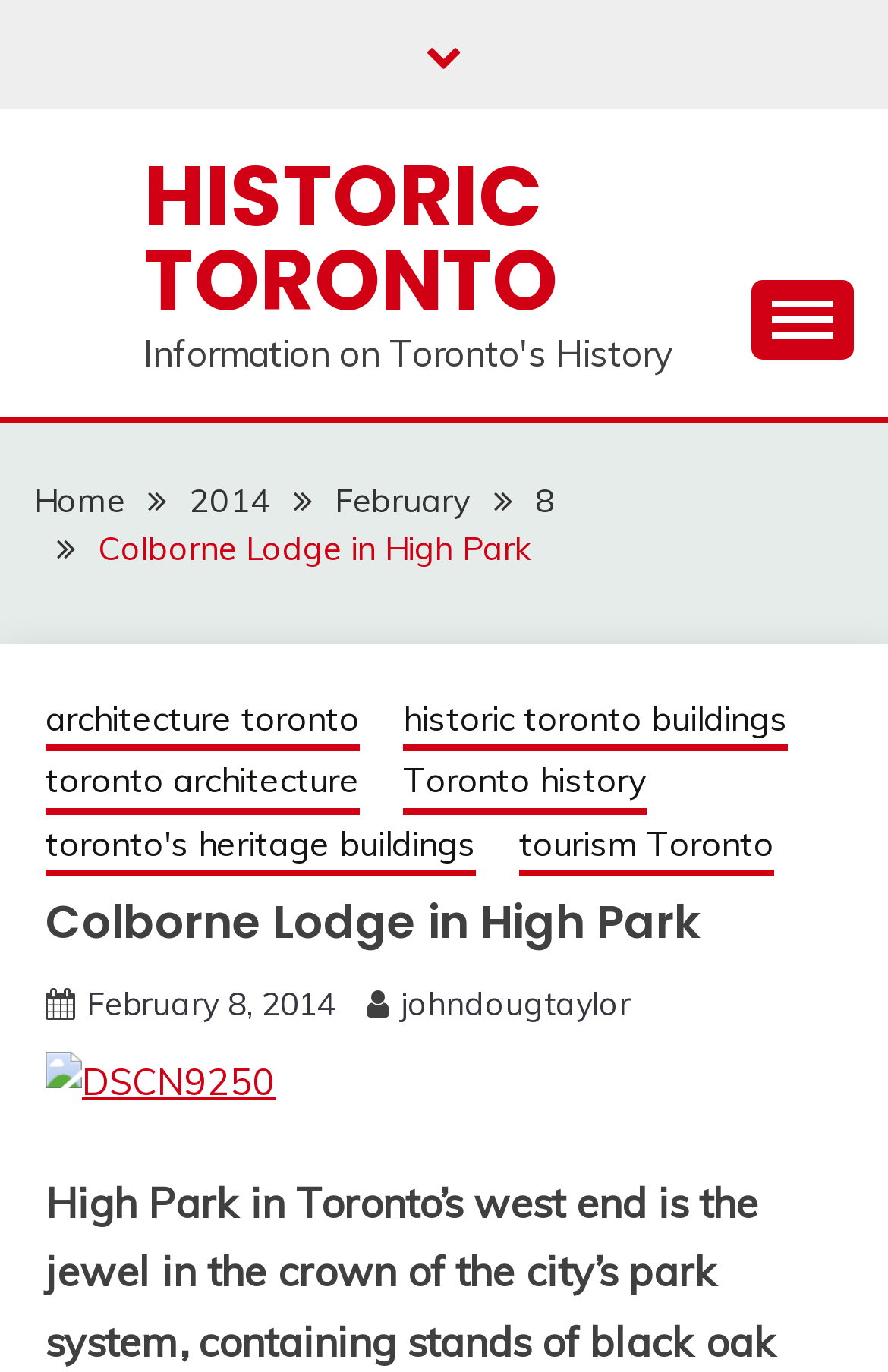Write a detailed summary of the webpage.

The webpage is about Colborne Lodge in High Park, Toronto. At the top, there is a link to the homepage on the left, and a button to expand the primary menu on the right. Below the top section, there is a navigation section with breadcrumbs, which includes links to the homepage, the year 2014, the month of February, the day 8, and Colborne Lodge in High Park.

On the left side of the page, there is a heading that reads "Colborne Lodge in High Park". Below the heading, there are several links to related topics, including architecture in Toronto, historic Toronto buildings, Toronto architecture, Toronto history, Toronto's heritage buildings, and tourism in Toronto. These links are arranged in two columns.

On the right side of the page, there is a section with a link to the date February 8, 2014, and a link to the author "johndougtaylor". Below this section, there is an image with the filename "DSCN9250". The image is positioned near the bottom of the page.

There are a total of 14 links on the page, including the links in the navigation section and the links to related topics. The page has a simple layout, with a clear hierarchy of elements and a focus on providing information about Colborne Lodge in High Park.